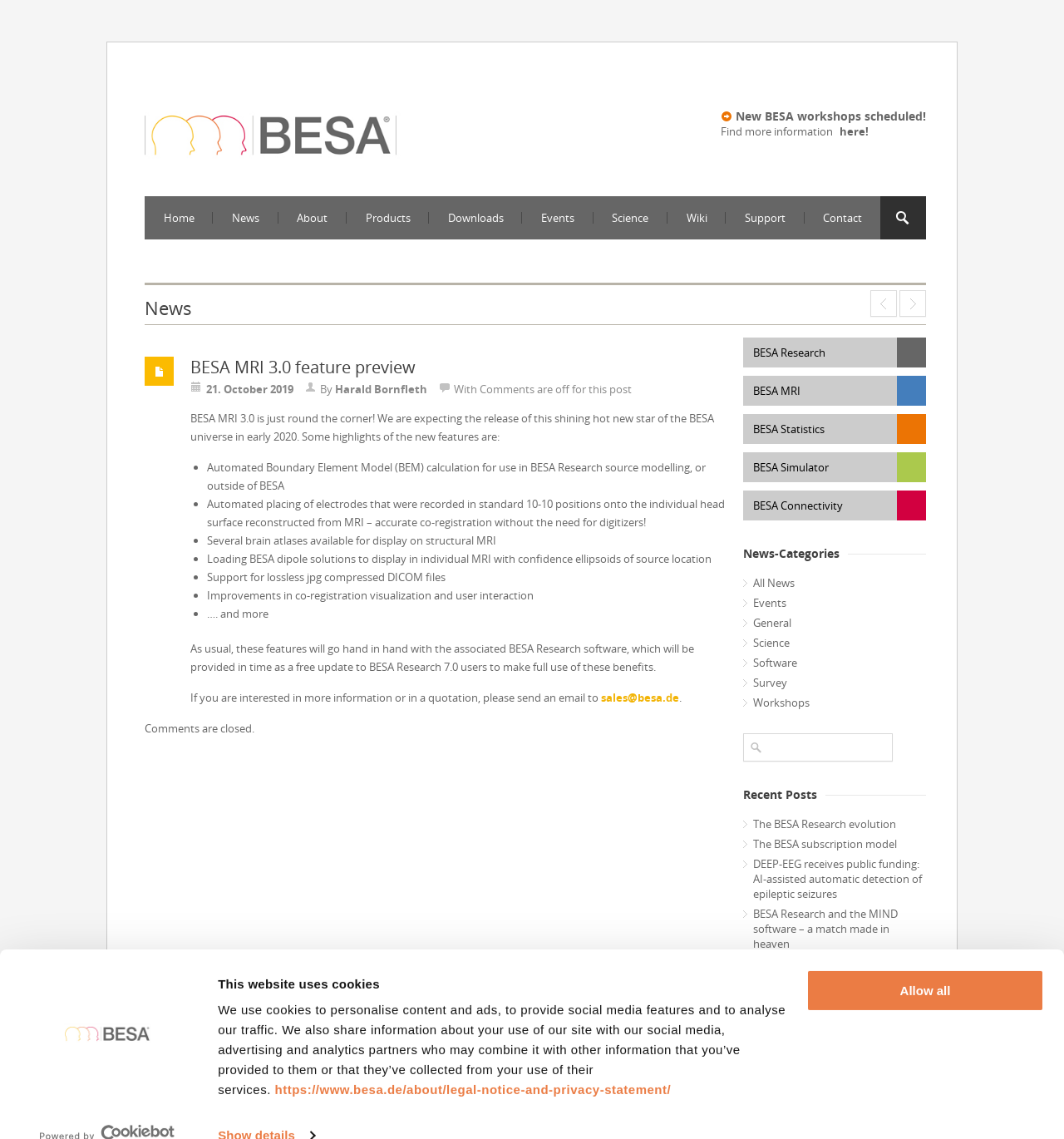Given the element description BESA MRI 3.0 feature preview, specify the bounding box coordinates of the corresponding UI element in the format (top-left x, top-left y, bottom-right x, bottom-right y). All values must be between 0 and 1.

[0.179, 0.312, 0.391, 0.332]